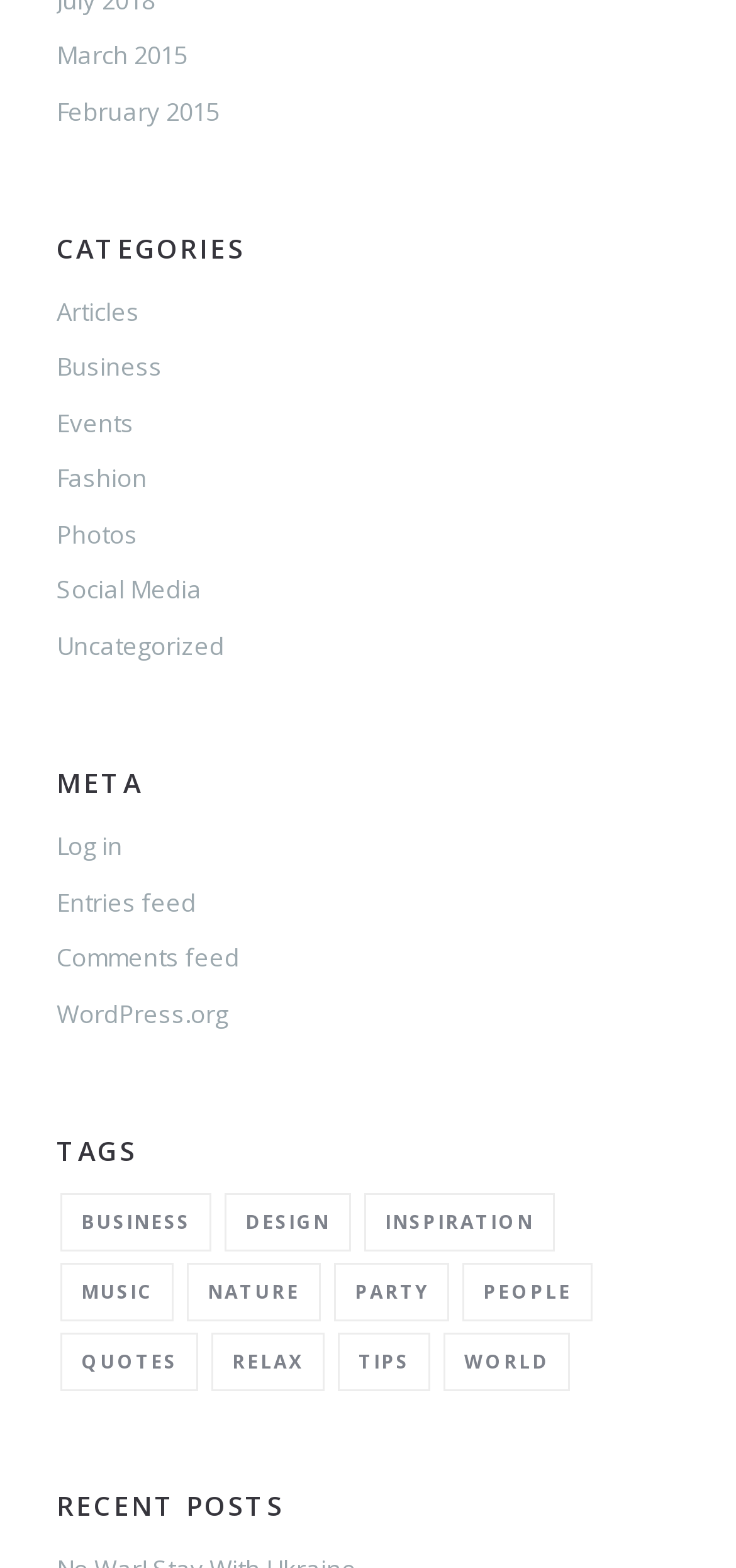What is the title of the last section?
Please provide a comprehensive answer based on the visual information in the image.

I looked at the bottom of the webpage and found the last section, which has a heading titled 'RECENT POSTS'.